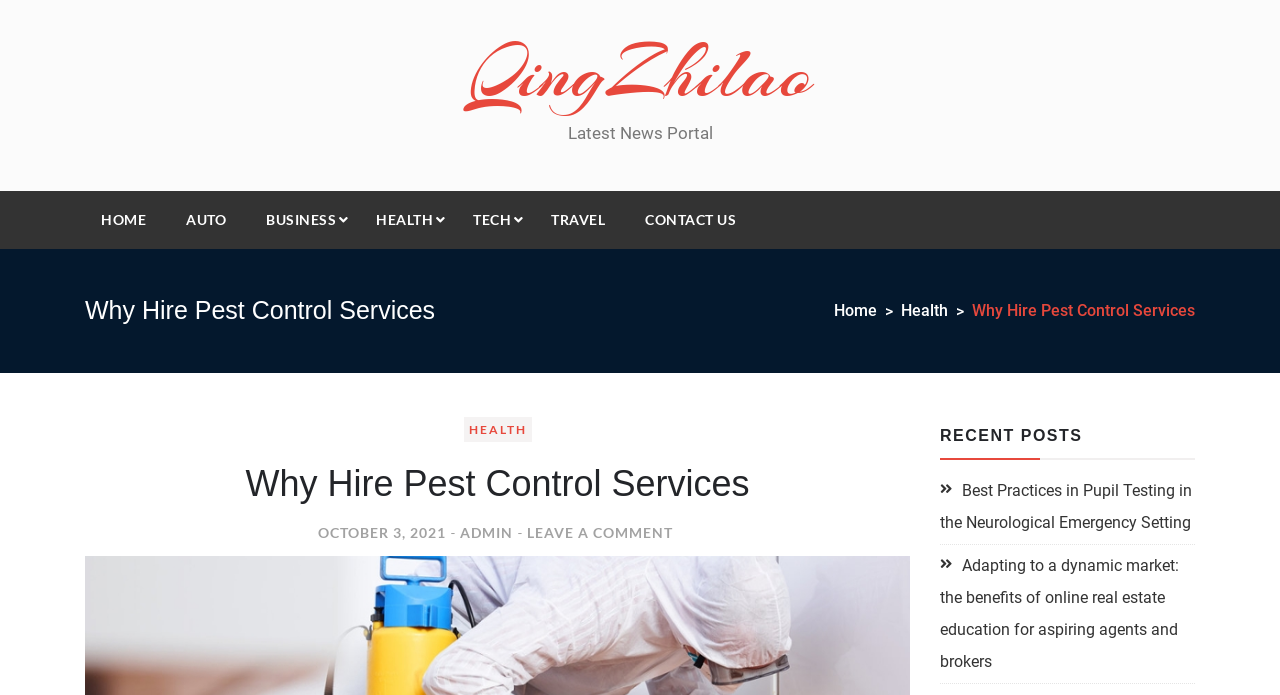Based on the element description Contact Us, identify the bounding box of the UI element in the given webpage screenshot. The coordinates should be in the format (top-left x, top-left y, bottom-right x, bottom-right y) and must be between 0 and 1.

[0.491, 0.275, 0.588, 0.357]